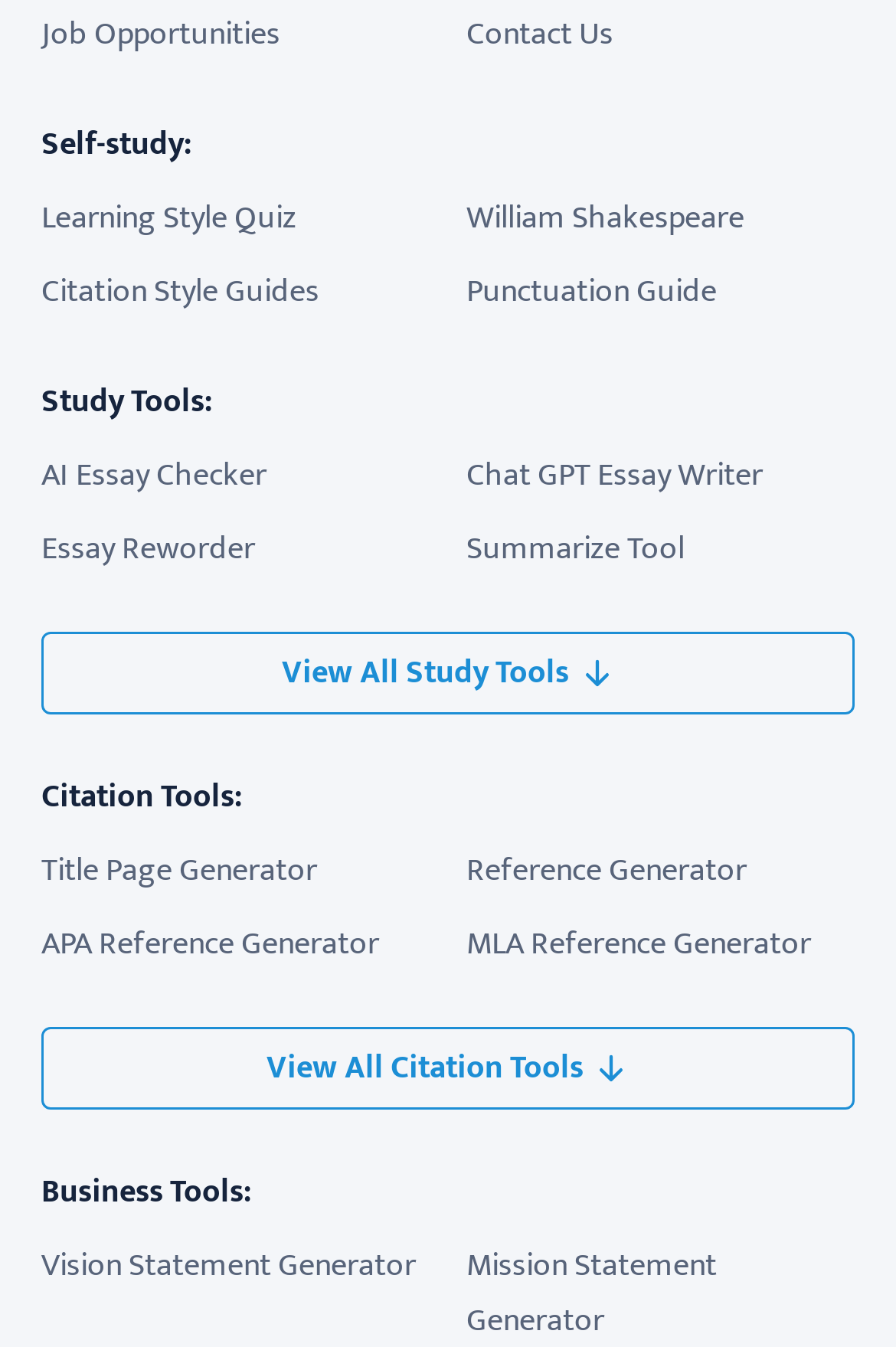What is the first study tool listed?
Please elaborate on the answer to the question with detailed information.

The webpage has a section labeled 'Study Tools:' and the first link under this section is 'AI Essay Checker', which suggests that it is the first study tool listed.